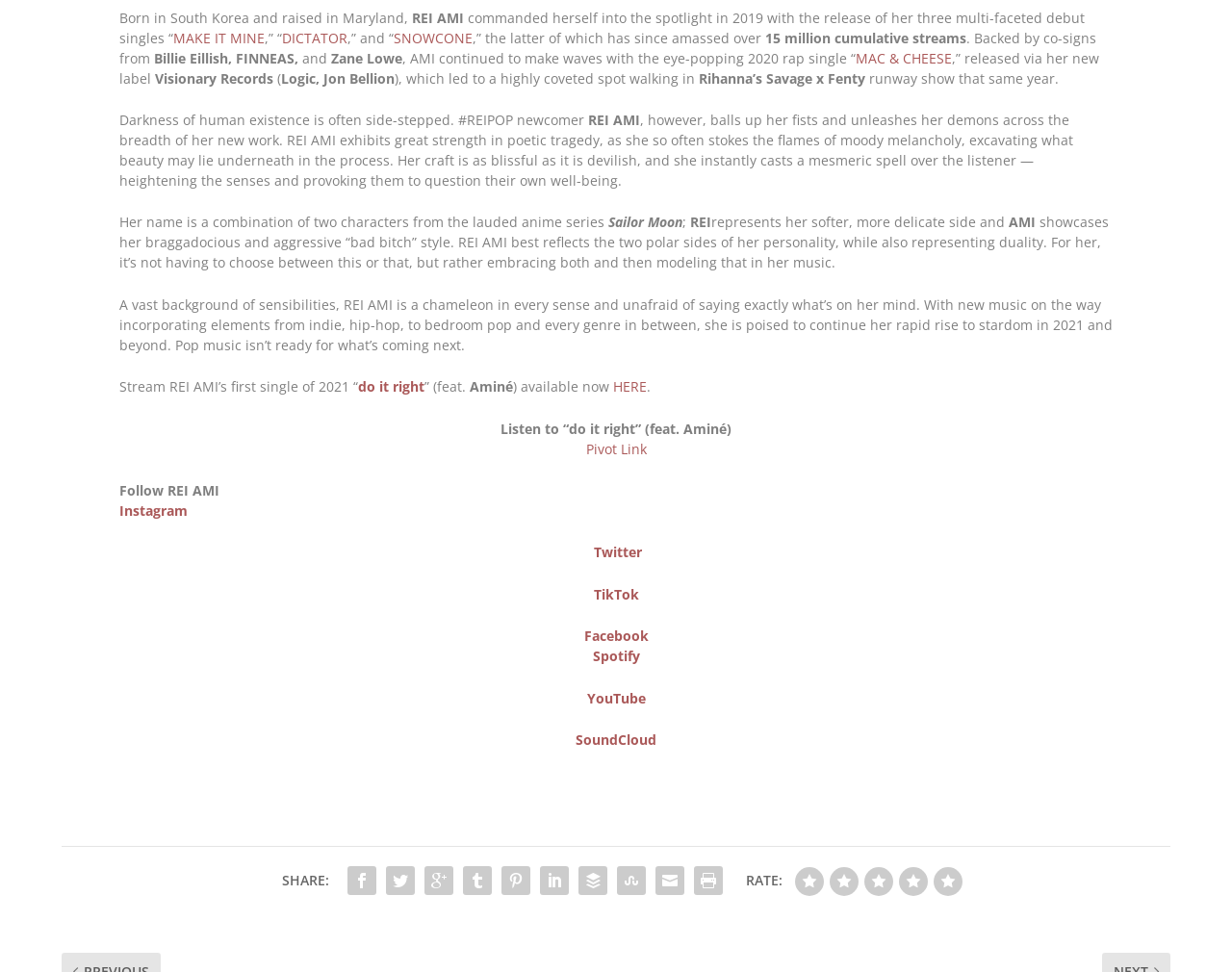What is the name of the artist mentioned in the article?
Use the image to answer the question with a single word or phrase.

REI AMI